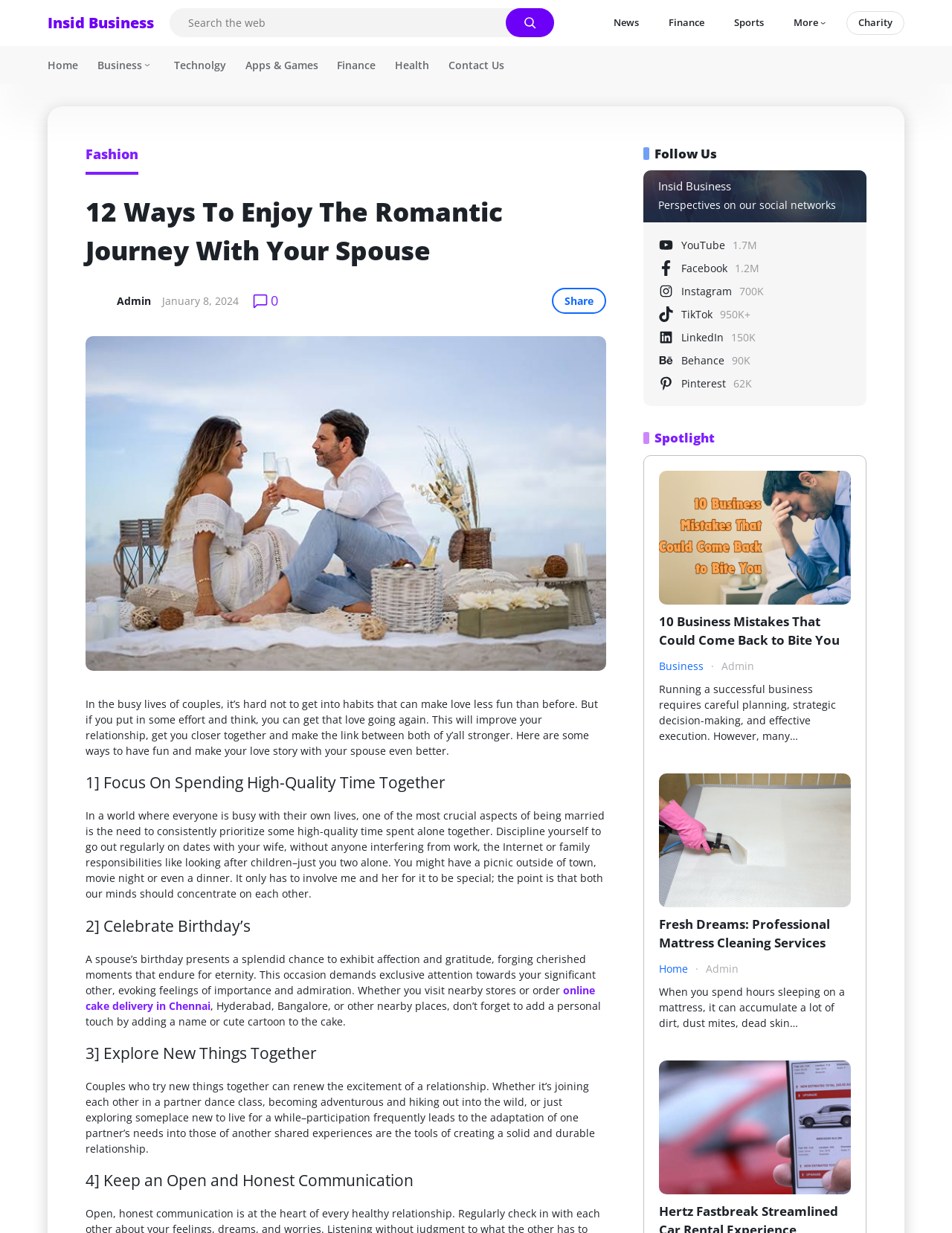What is the purpose of celebrating birthdays?
By examining the image, provide a one-word or phrase answer.

Exhibit affection and gratitude